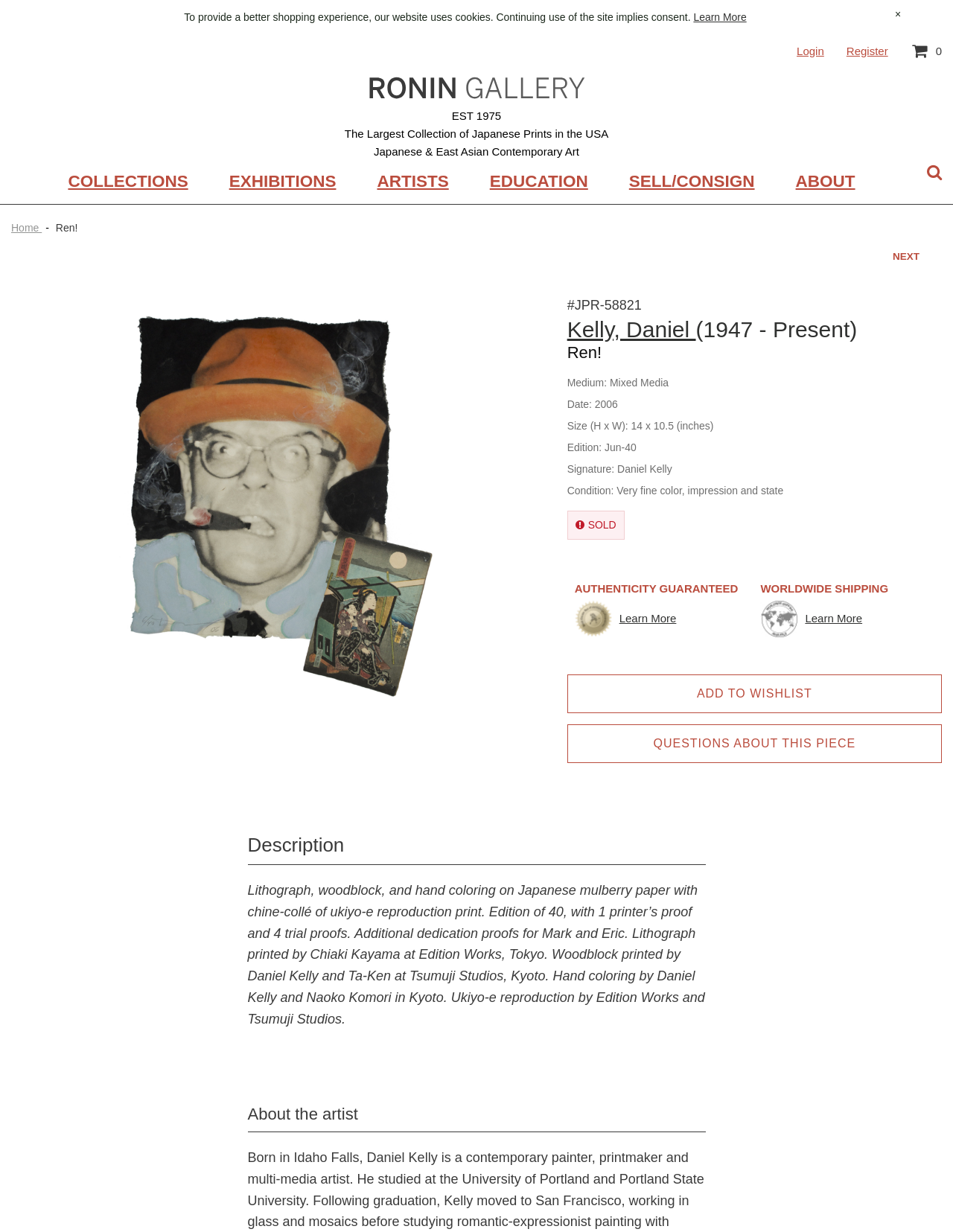Please determine the bounding box coordinates for the element that should be clicked to follow these instructions: "Add the artwork 'Ren!' to wishlist".

[0.595, 0.547, 0.988, 0.579]